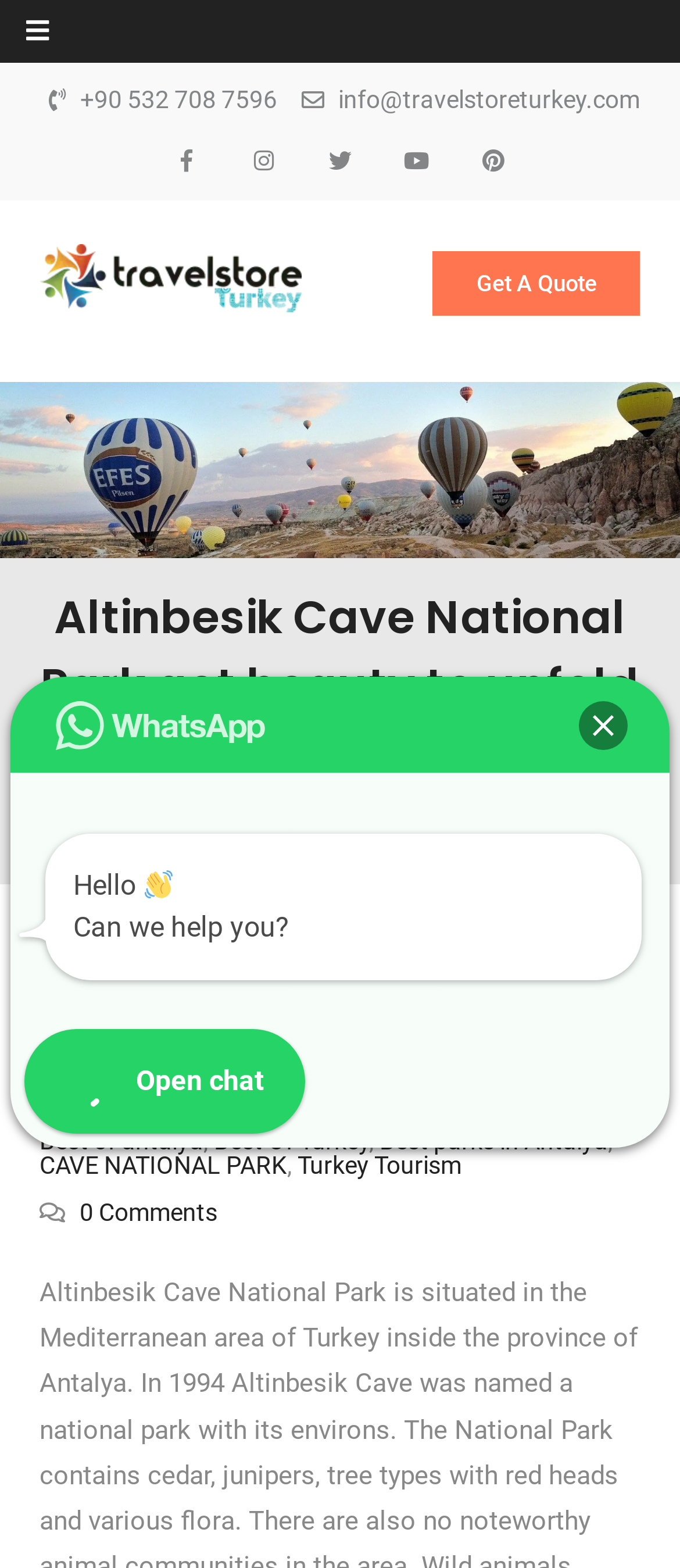Pinpoint the bounding box coordinates of the area that should be clicked to complete the following instruction: "Call +90 532 708 7596". The coordinates must be given as four float numbers between 0 and 1, i.e., [left, top, right, bottom].

[0.118, 0.058, 0.408, 0.071]